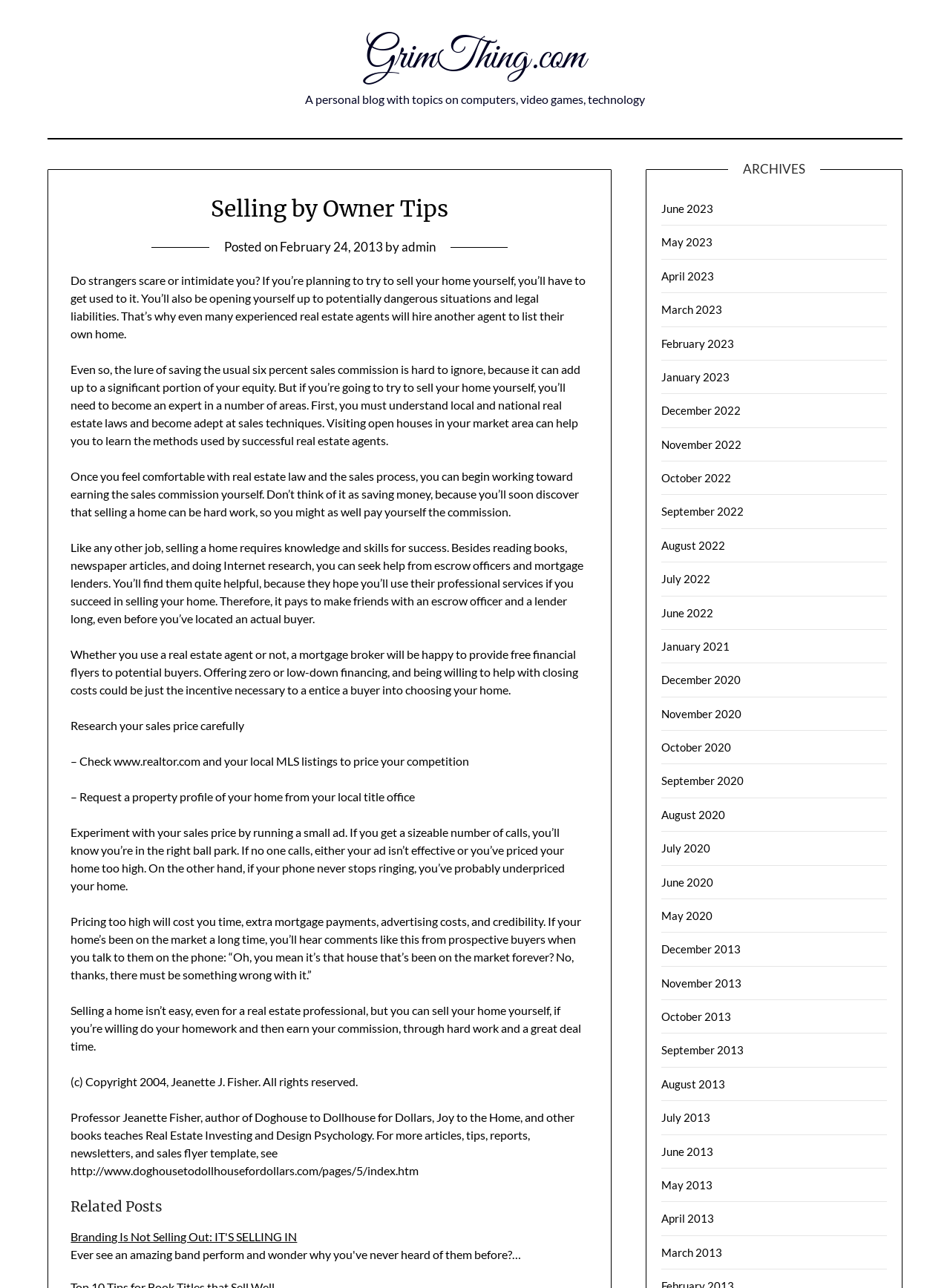Please answer the following query using a single word or phrase: 
How can one research the sales price of a home?

Check realtor.com, MLS listings